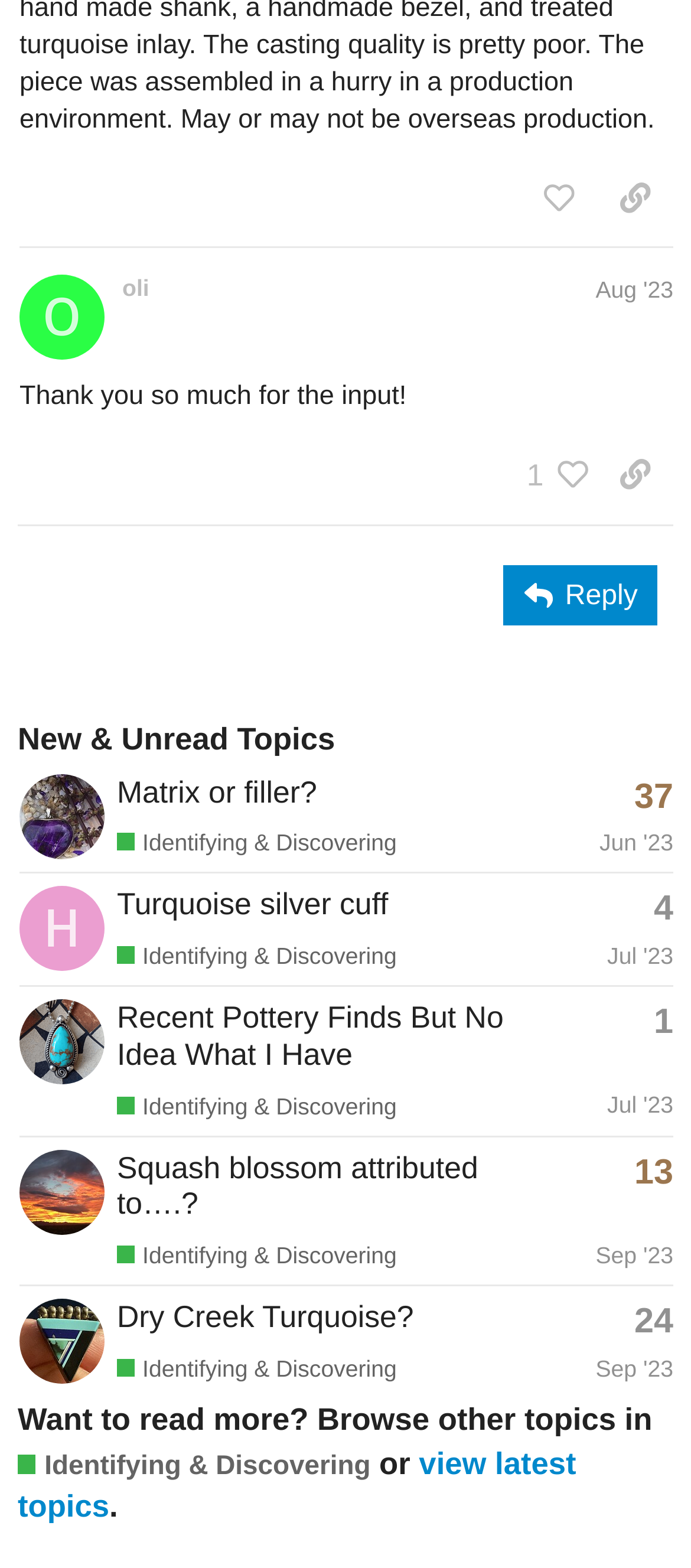Specify the bounding box coordinates for the region that must be clicked to perform the given instruction: "reply to this post".

[0.729, 0.361, 0.952, 0.399]